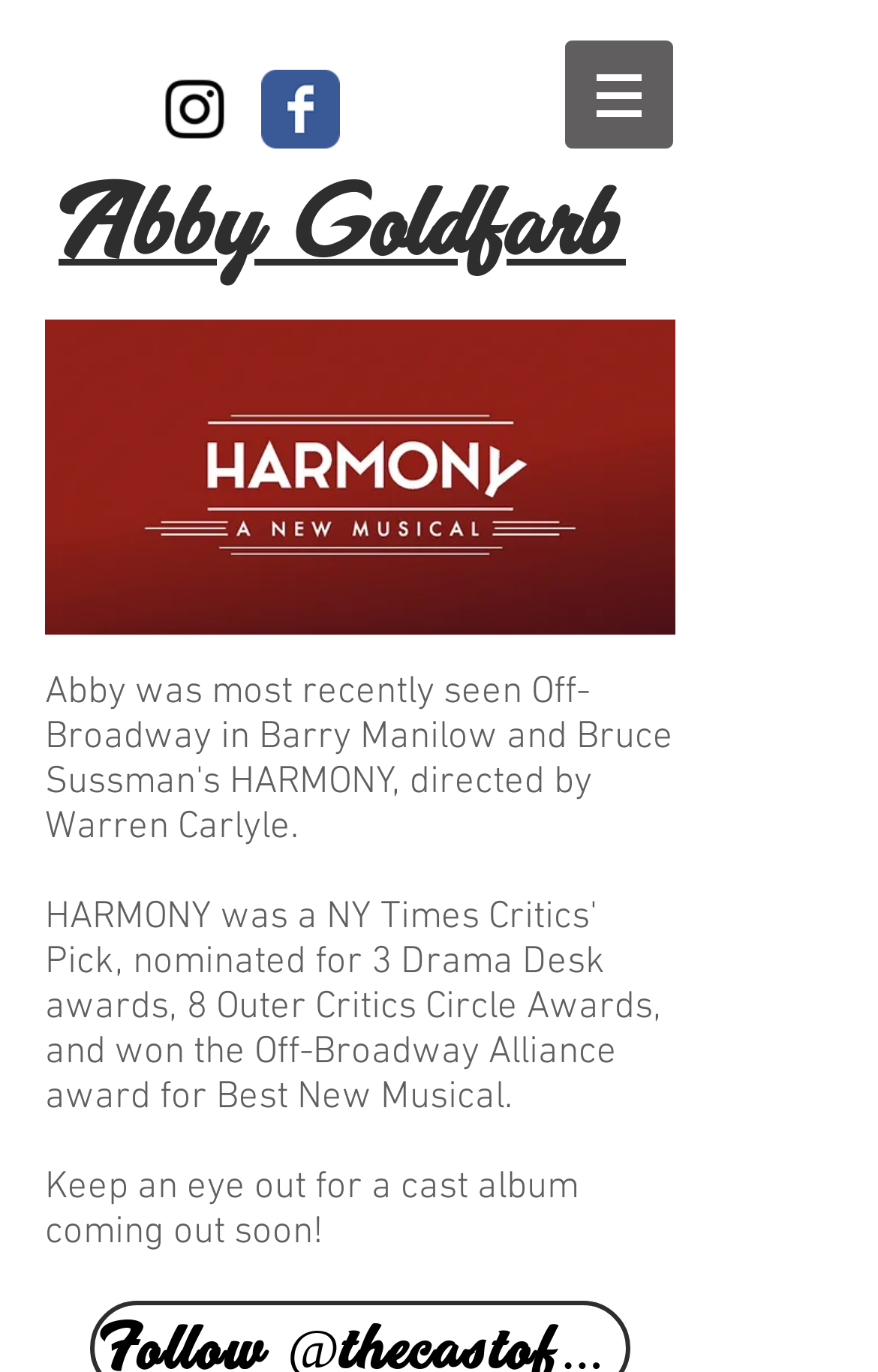Use a single word or phrase to answer this question: 
What is the name of the person on the webpage?

Abby Goldfarb